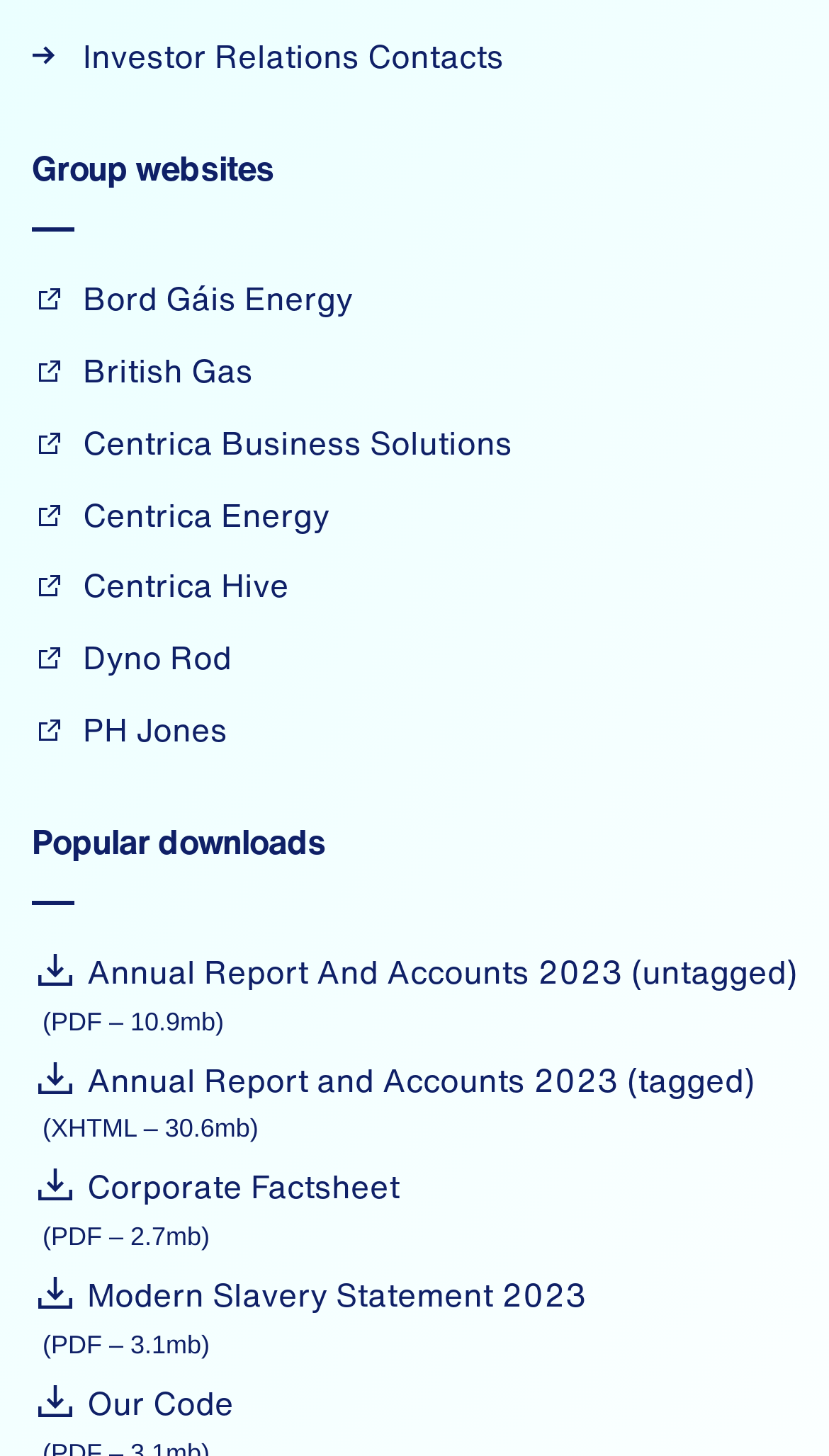Pinpoint the bounding box coordinates of the clickable element needed to complete the instruction: "Download Annual Report And Accounts 2023 (untagged)". The coordinates should be provided as four float numbers between 0 and 1: [left, top, right, bottom].

[0.038, 0.65, 0.962, 0.682]